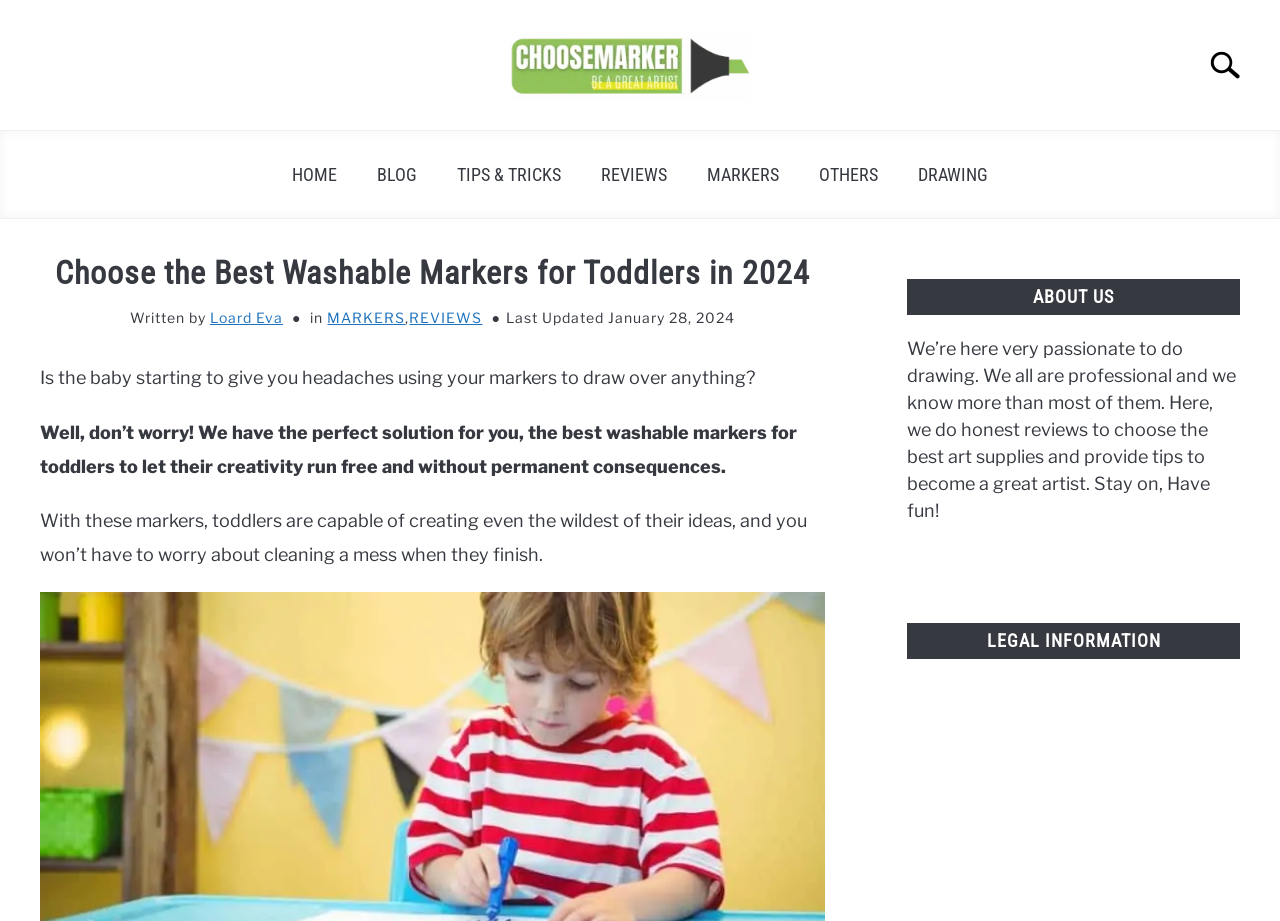Pinpoint the bounding box coordinates of the element that must be clicked to accomplish the following instruction: "Learn more about 'DRAWING'". The coordinates should be in the format of four float numbers between 0 and 1, i.e., [left, top, right, bottom].

[0.702, 0.164, 0.788, 0.215]